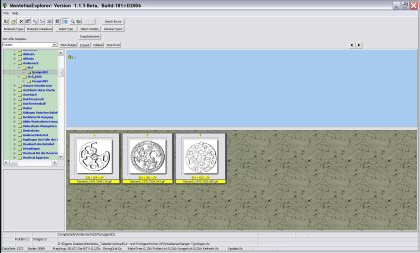Break down the image and provide a full description, noting any significant aspects.

The image depicts a software interface for a program called "Montelius Editor," which is shown in a windowed layout. At the top of the interface, a large blue area likely serves as a canvas or workspace for editing purposes. Below this workspace, there are three thumbnail images lined up in a horizontal row, each labeled with highlight features. The surrounding area appears to have a grainy texture, mimicking a stone surface, which may be part of the interface design. The left sidebar showcases a hierarchical list that could represent various elements or layers in the project, suggesting the functionality of navigating through different components within the Montelius Editor software. This layout provides an organized view, facilitating user interaction with the content and enhancing the editing experience.